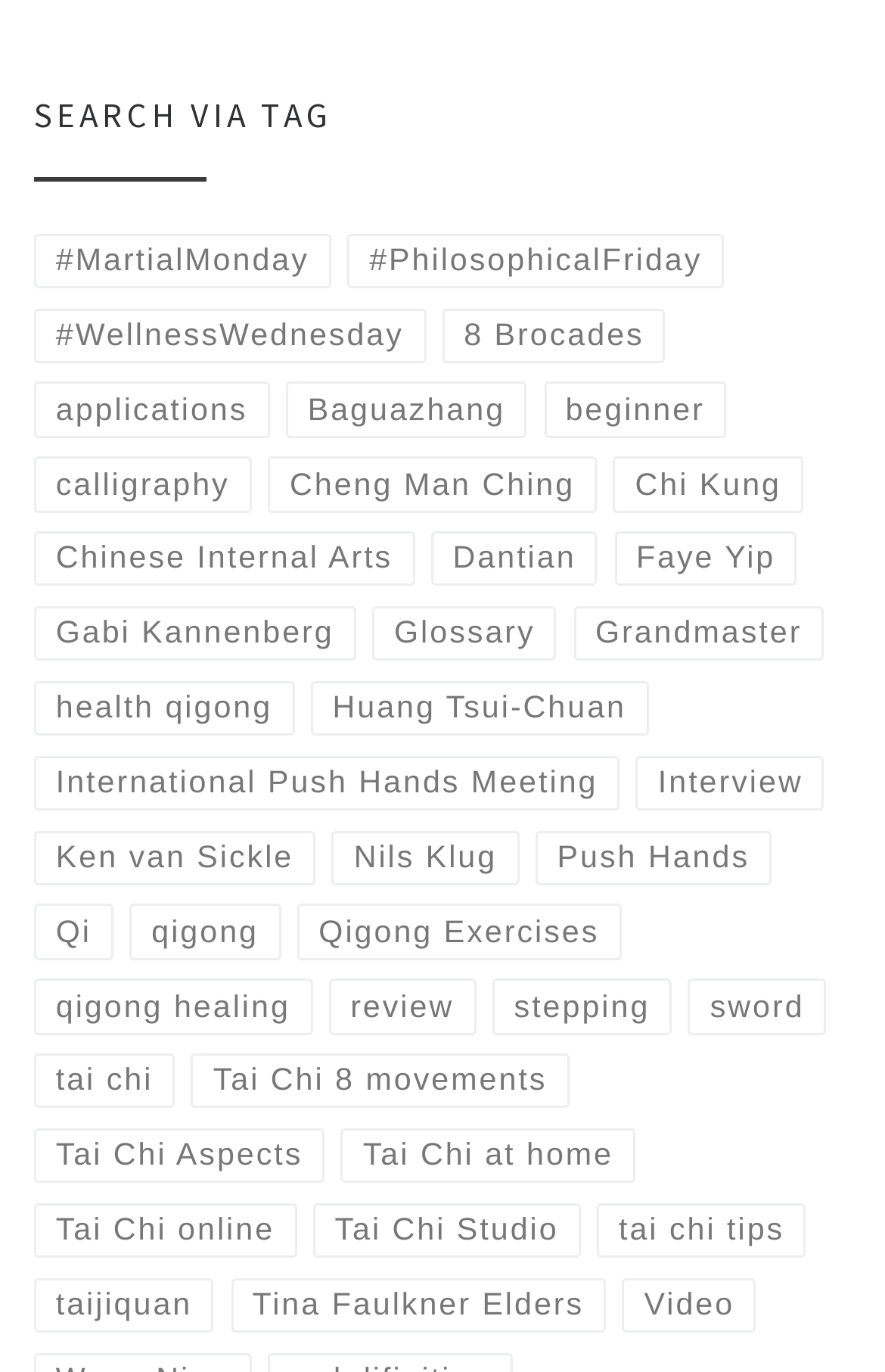Can you find the bounding box coordinates for the element that needs to be clicked to execute this instruction: "Learn about Tai Chi 8 movements"? The coordinates should be given as four float numbers between 0 and 1, i.e., [left, top, right, bottom].

[0.216, 0.768, 0.643, 0.808]